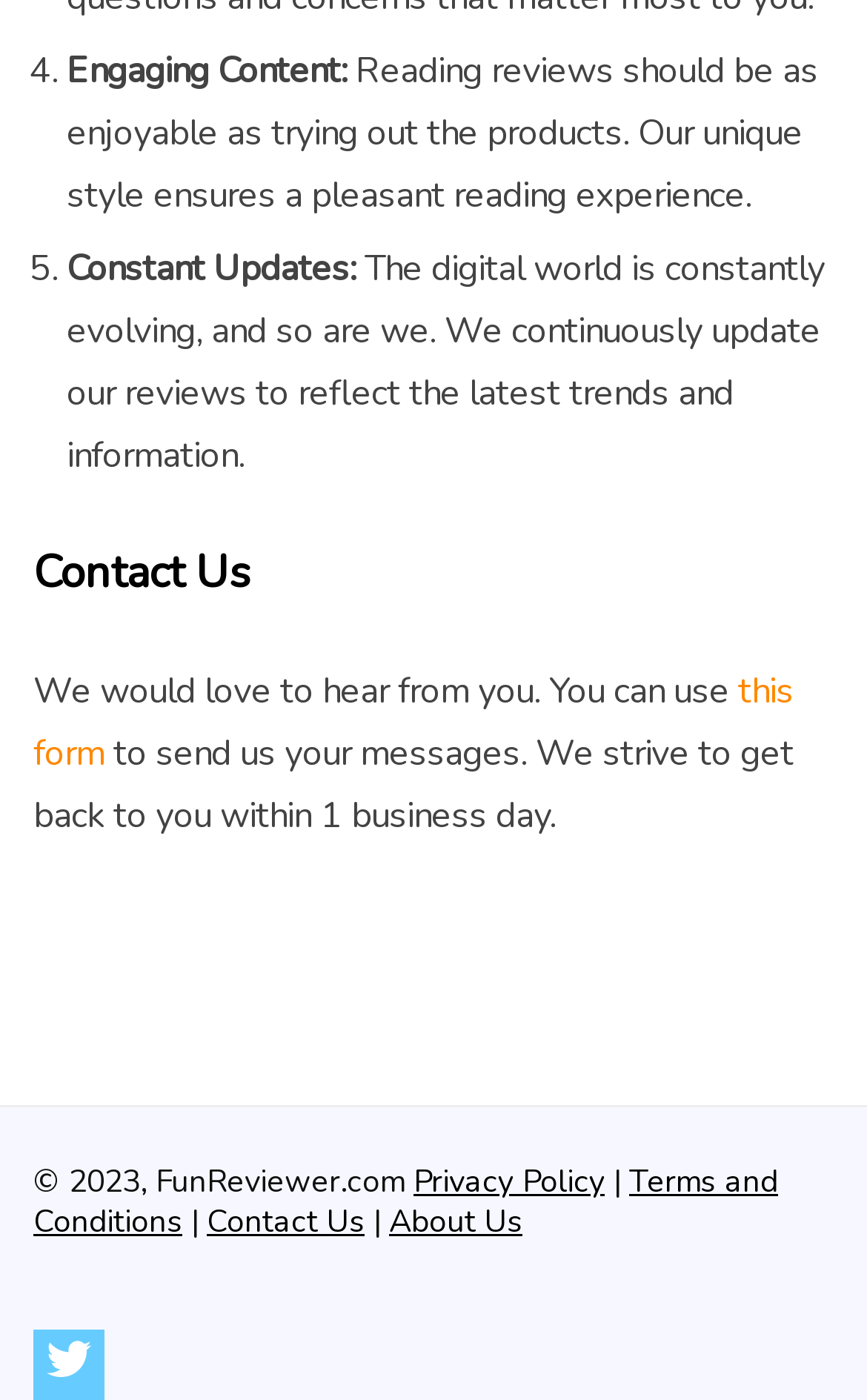How many ways are there to navigate to other pages on the website?
Please provide a single word or phrase as the answer based on the screenshot.

Three